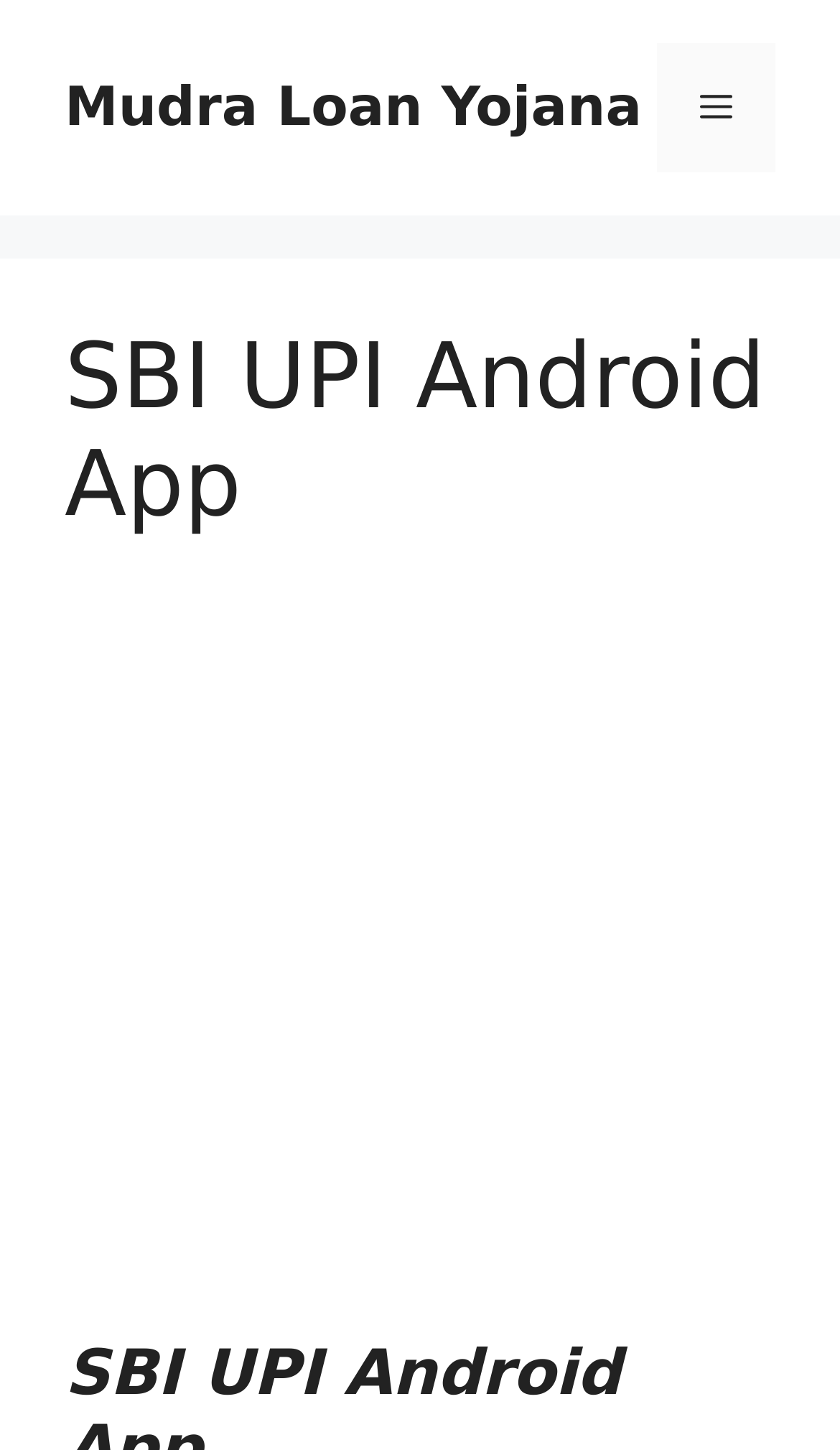Provide the bounding box coordinates for the UI element that is described by this text: "Mudra Loan Yojana". The coordinates should be in the form of four float numbers between 0 and 1: [left, top, right, bottom].

[0.077, 0.052, 0.764, 0.095]